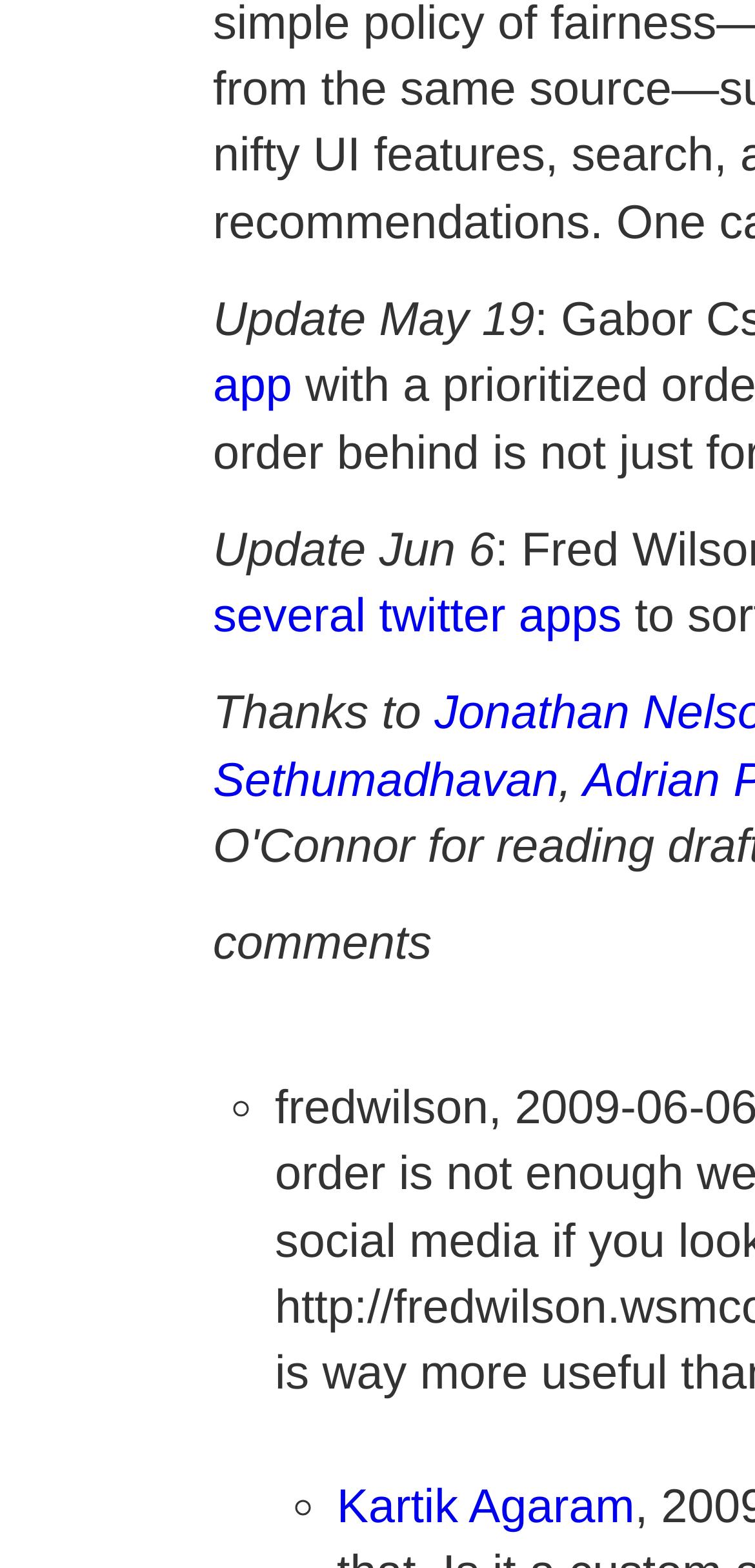Who is being thanked in the StaticText 'Thanks to'?
Provide an in-depth and detailed explanation in response to the question.

The StaticText 'Thanks to' is followed by a link 'Kartik Agaram', suggesting that Kartik Agaram is the person being thanked. This implies that Kartik Agaram may have contributed to the updates or comments mentioned on the webpage.